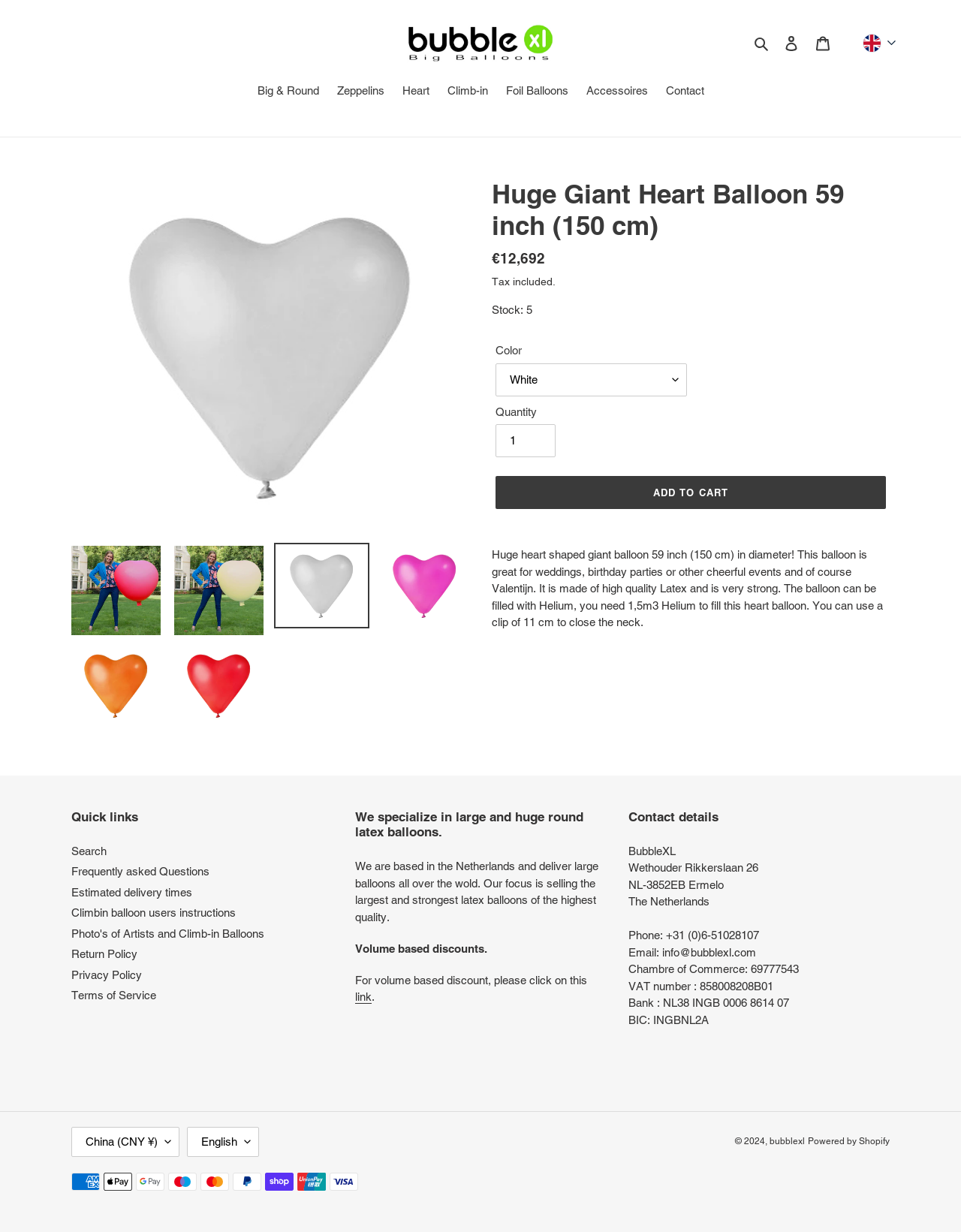Please find the bounding box coordinates of the element that needs to be clicked to perform the following instruction: "View the product image in the gallery viewer". The bounding box coordinates should be four float numbers between 0 and 1, represented as [left, top, right, bottom].

[0.071, 0.44, 0.17, 0.518]